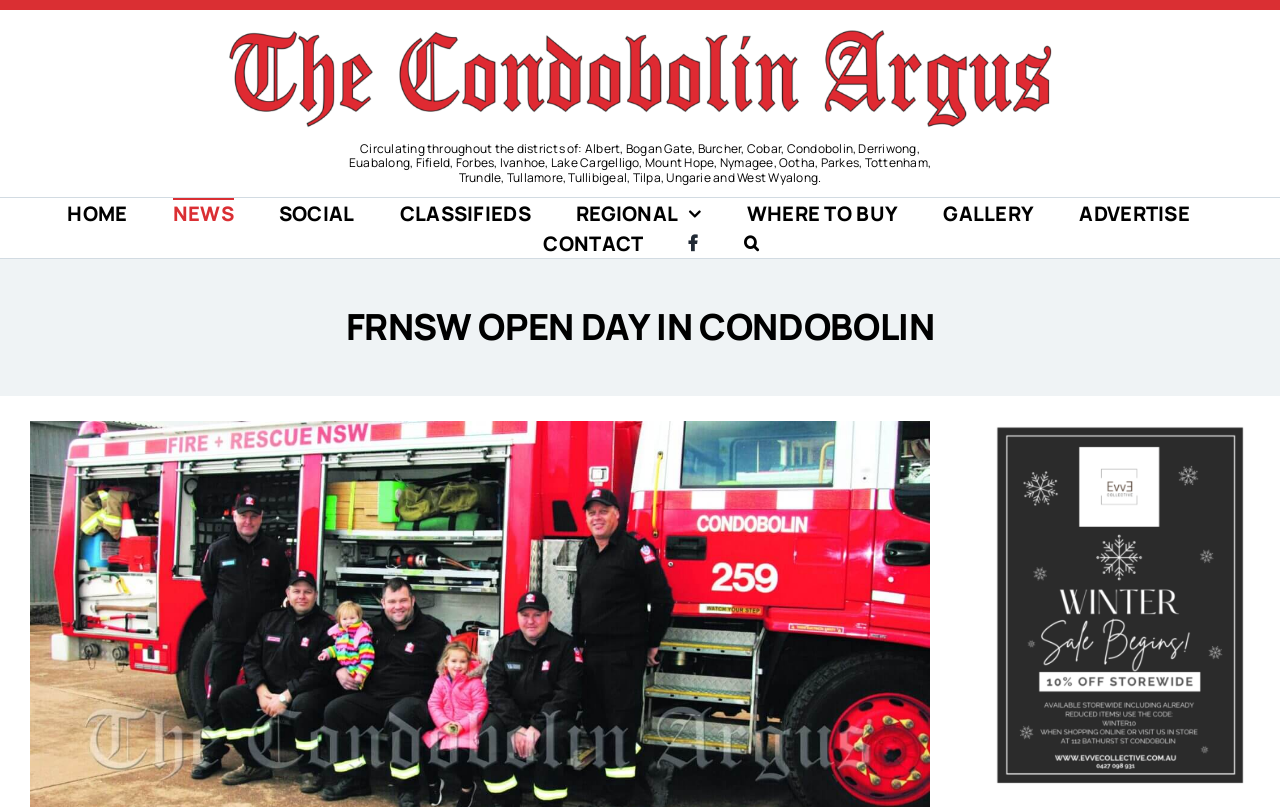Provide a one-word or one-phrase answer to the question:
What is the name of the logo at the top left corner?

Condobolin Argus Logo